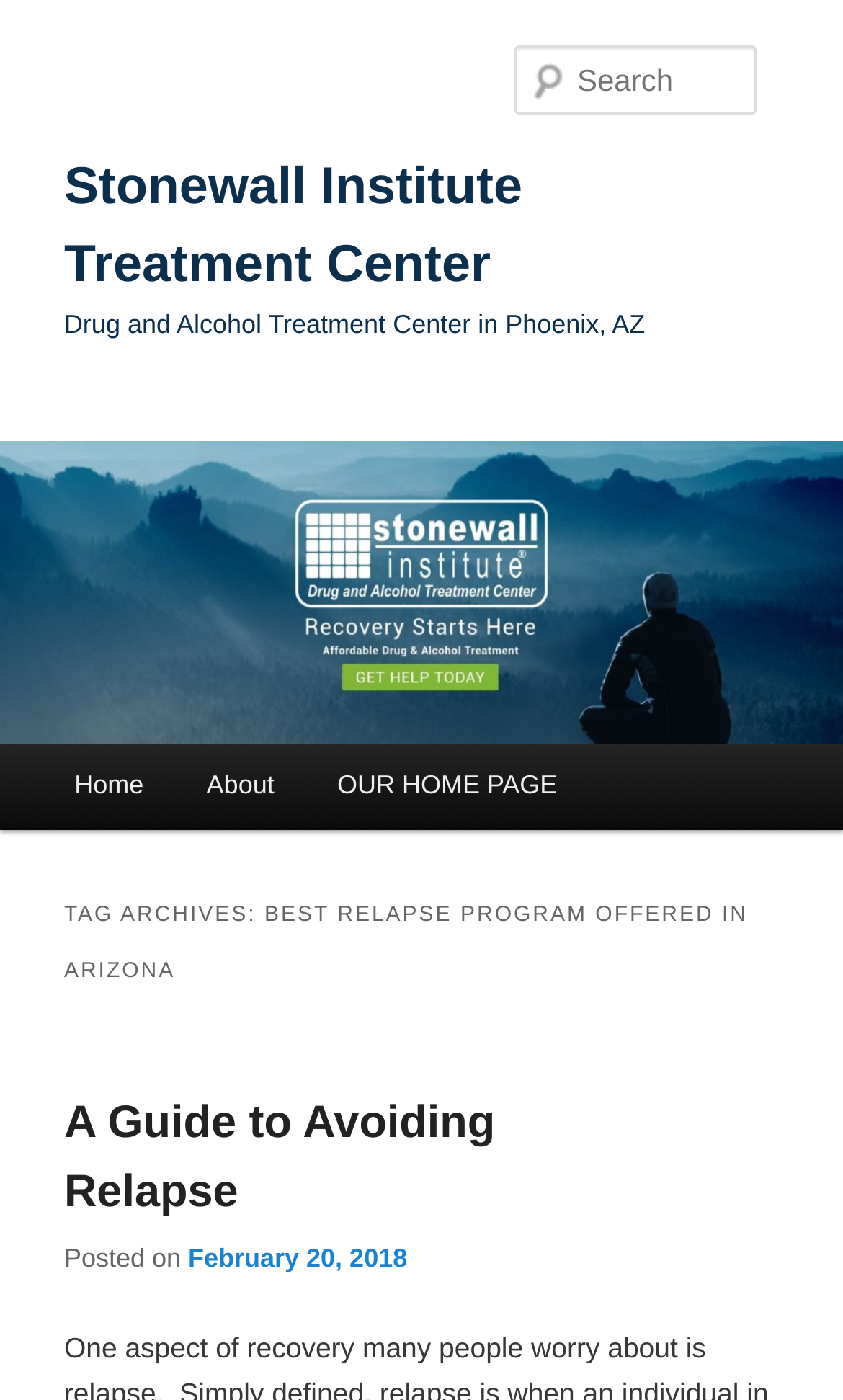Identify the main title of the webpage and generate its text content.

Stonewall Institute Treatment Center